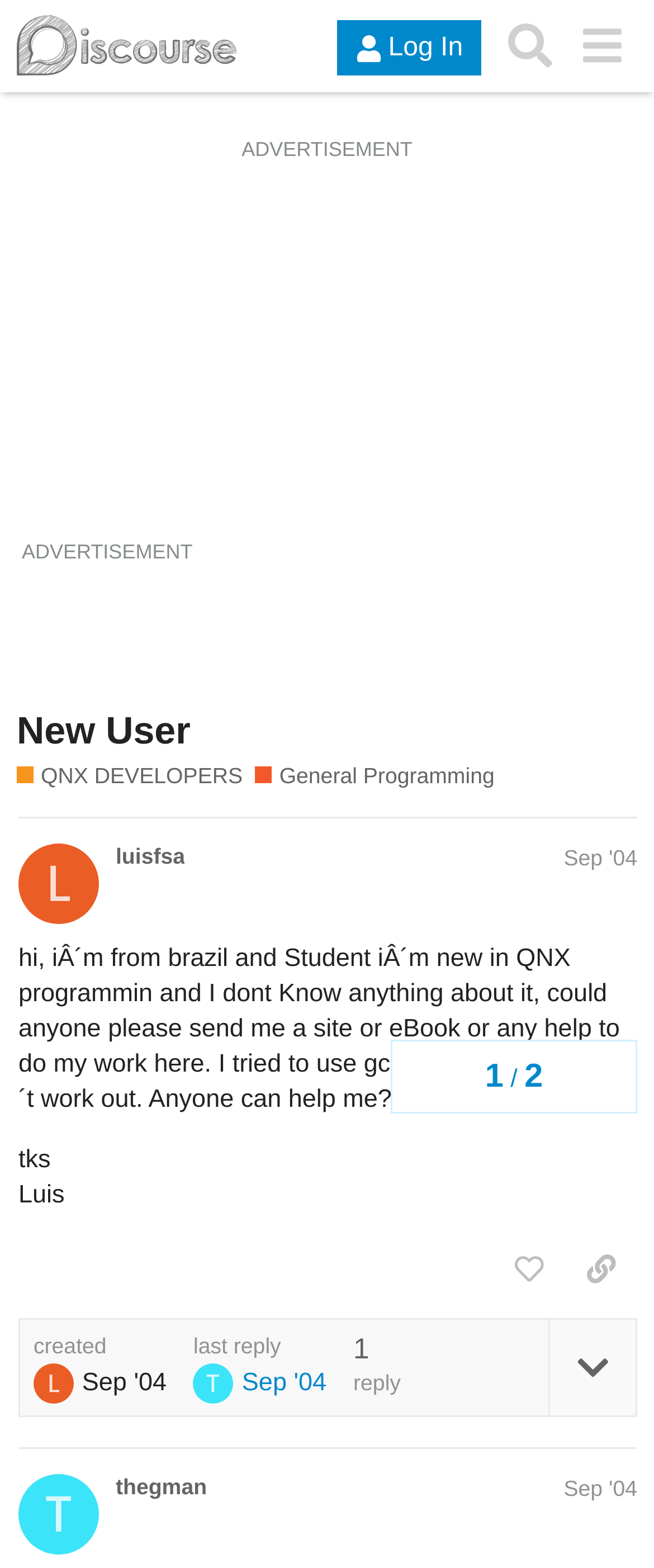What is the programming language mentioned in the first post?
Please give a detailed and elaborate answer to the question based on the image.

I found the programming language by reading the text of the first post, which mentions 'I tried to use gcc on shell but it didn’t work out', indicating that gcc is the programming language mentioned.